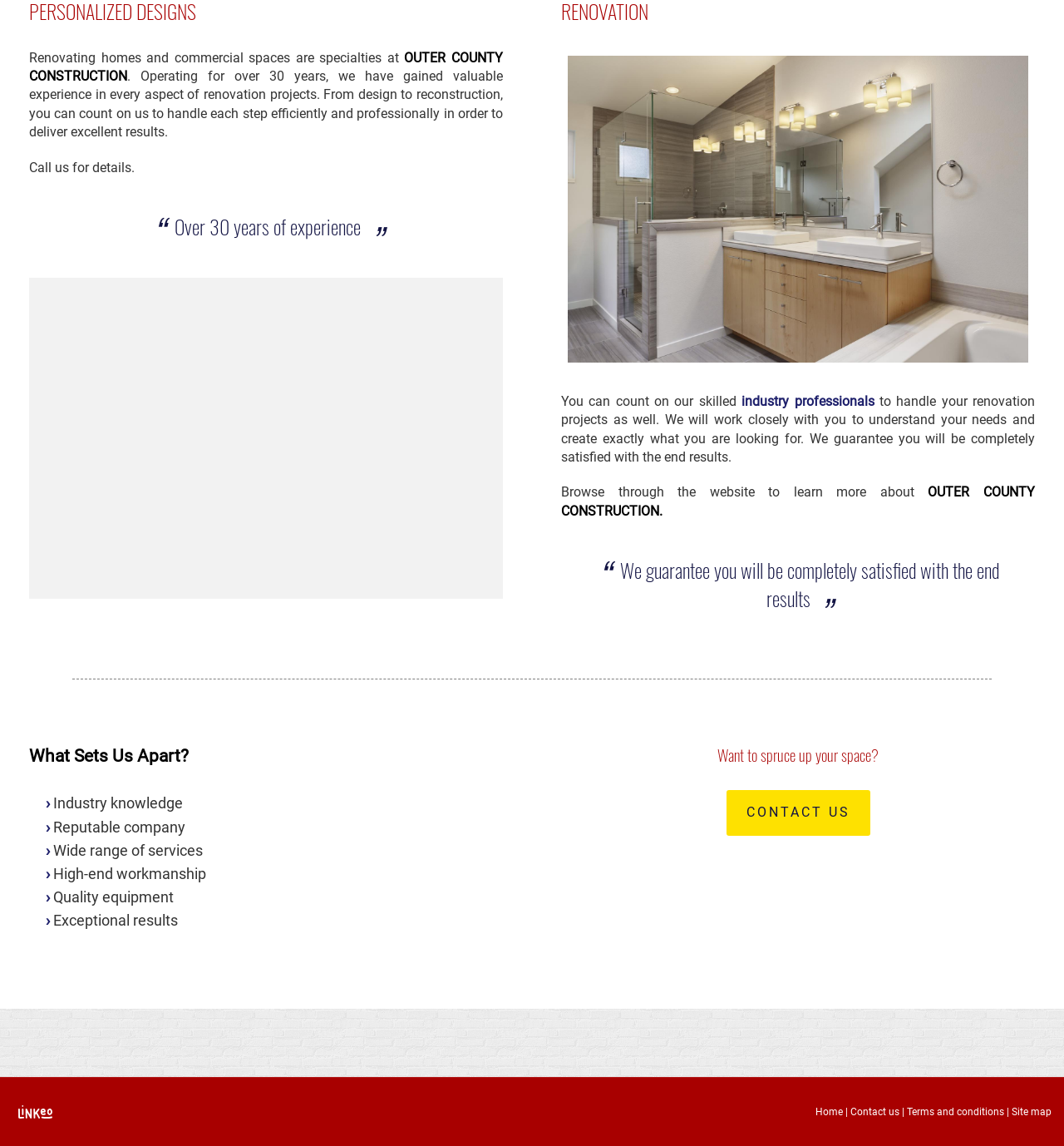What is the guarantee provided by the company?
Give a detailed and exhaustive answer to the question.

The company's guarantee is mentioned in the static text element with ID 397, which states 'We guarantee you will be completely satisfied with the end results.' It is also mentioned in the blockquote element with ID 332, which states 'We guarantee you will be completely satisfied with the end results'.